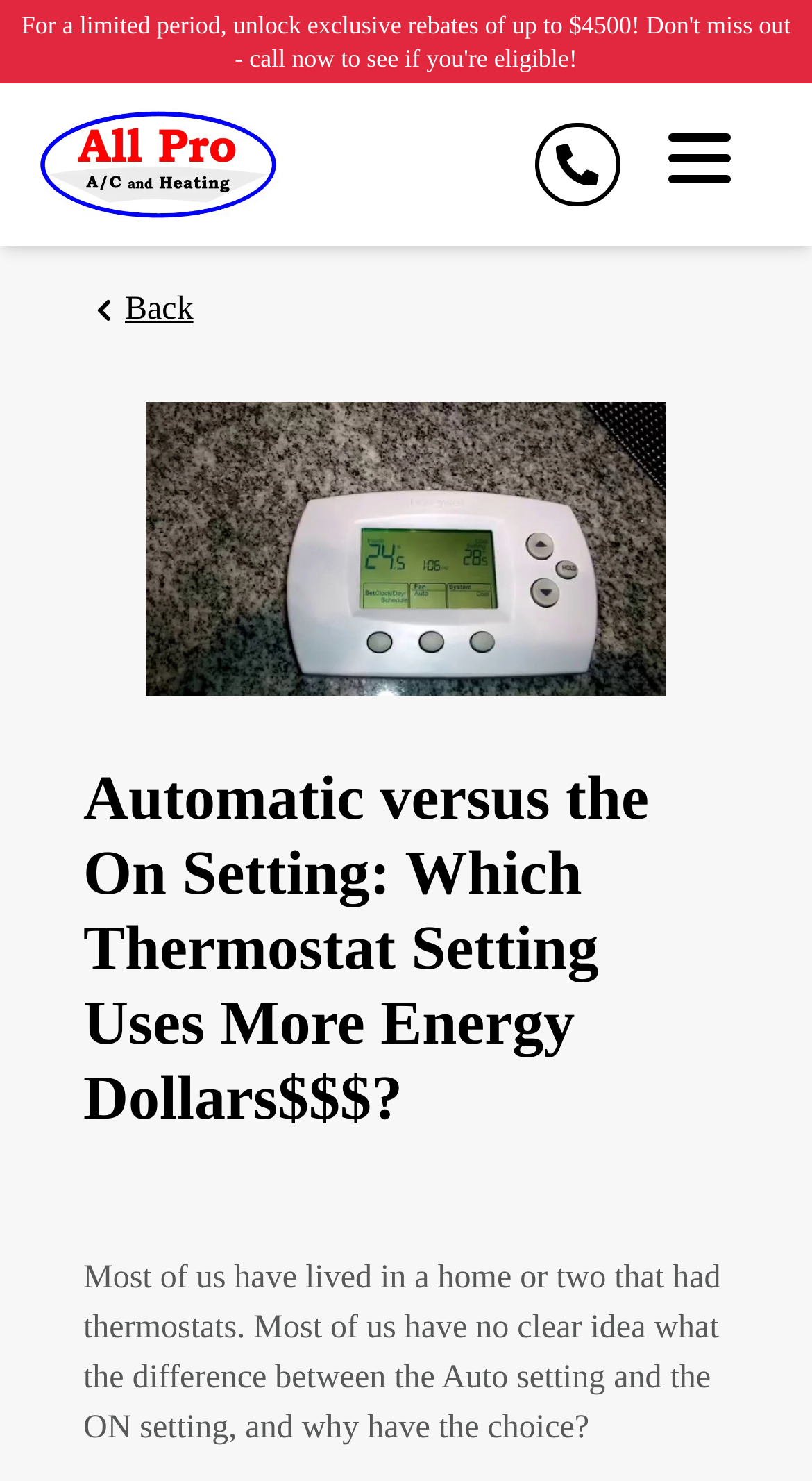What is the purpose of the thermostat settings?
Analyze the image and deliver a detailed answer to the question.

I read the content of the webpage and found that it discusses which thermostat setting uses more energy dollars, which suggests that the purpose of the thermostat settings is to save energy dollars.